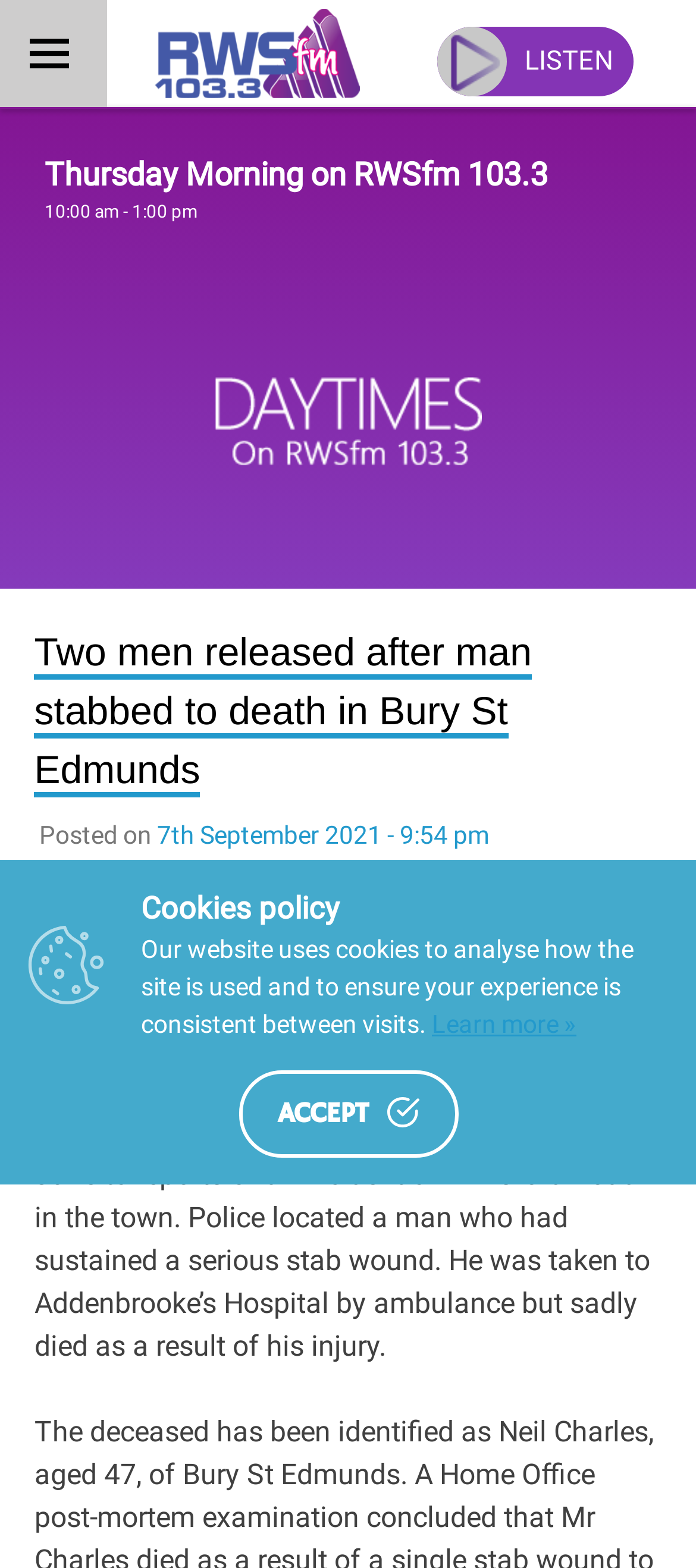Answer the following in one word or a short phrase: 
What is the topic of the news article?

Man stabbed to death in Bury St Edmunds